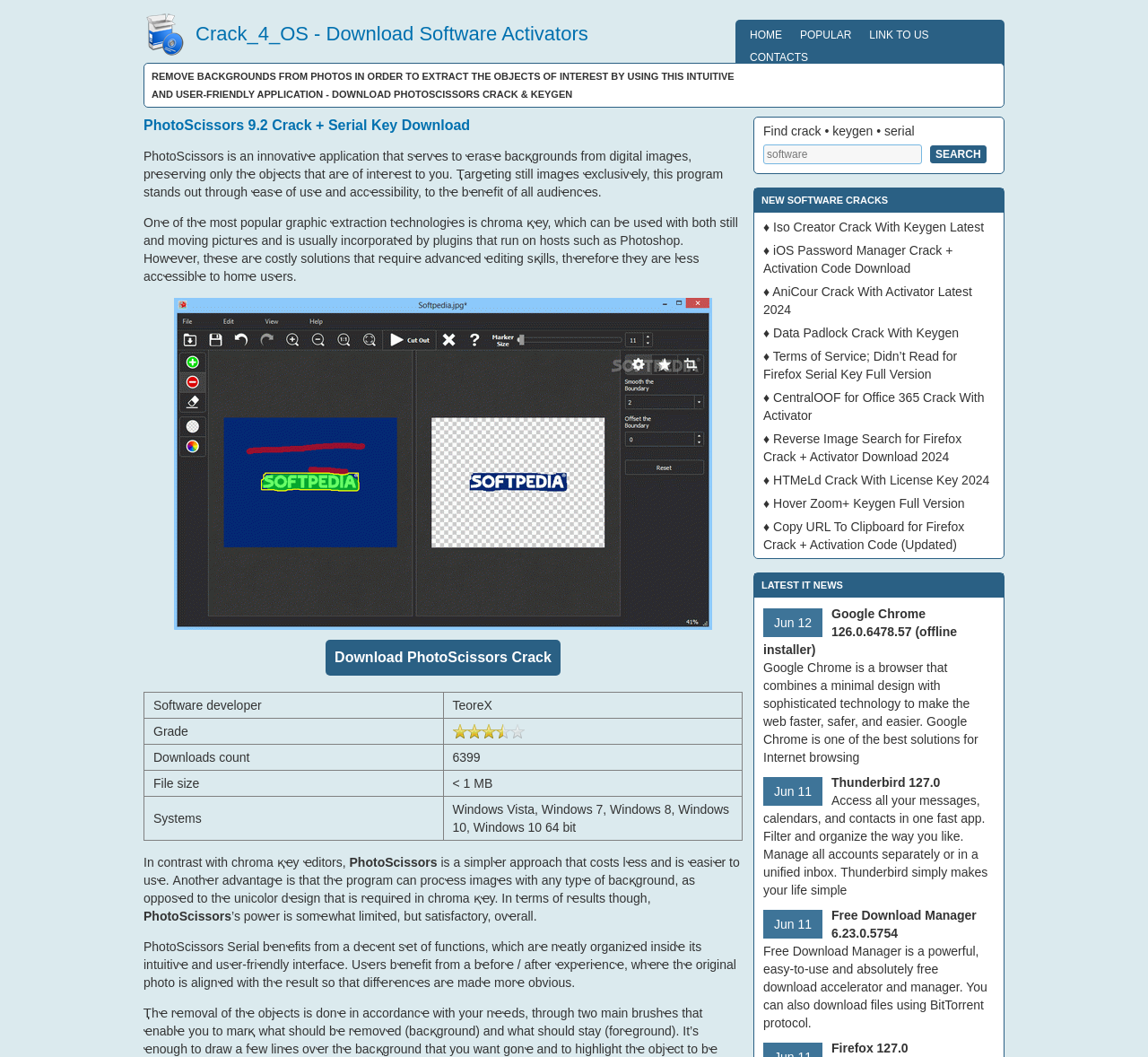What is the rating of PhotoScissors?
Please use the image to deliver a detailed and complete answer.

The rating of PhotoScissors is 3.5/5, which is indicated in the table with the gridcell 'Grade' and the value '3.5/5'.